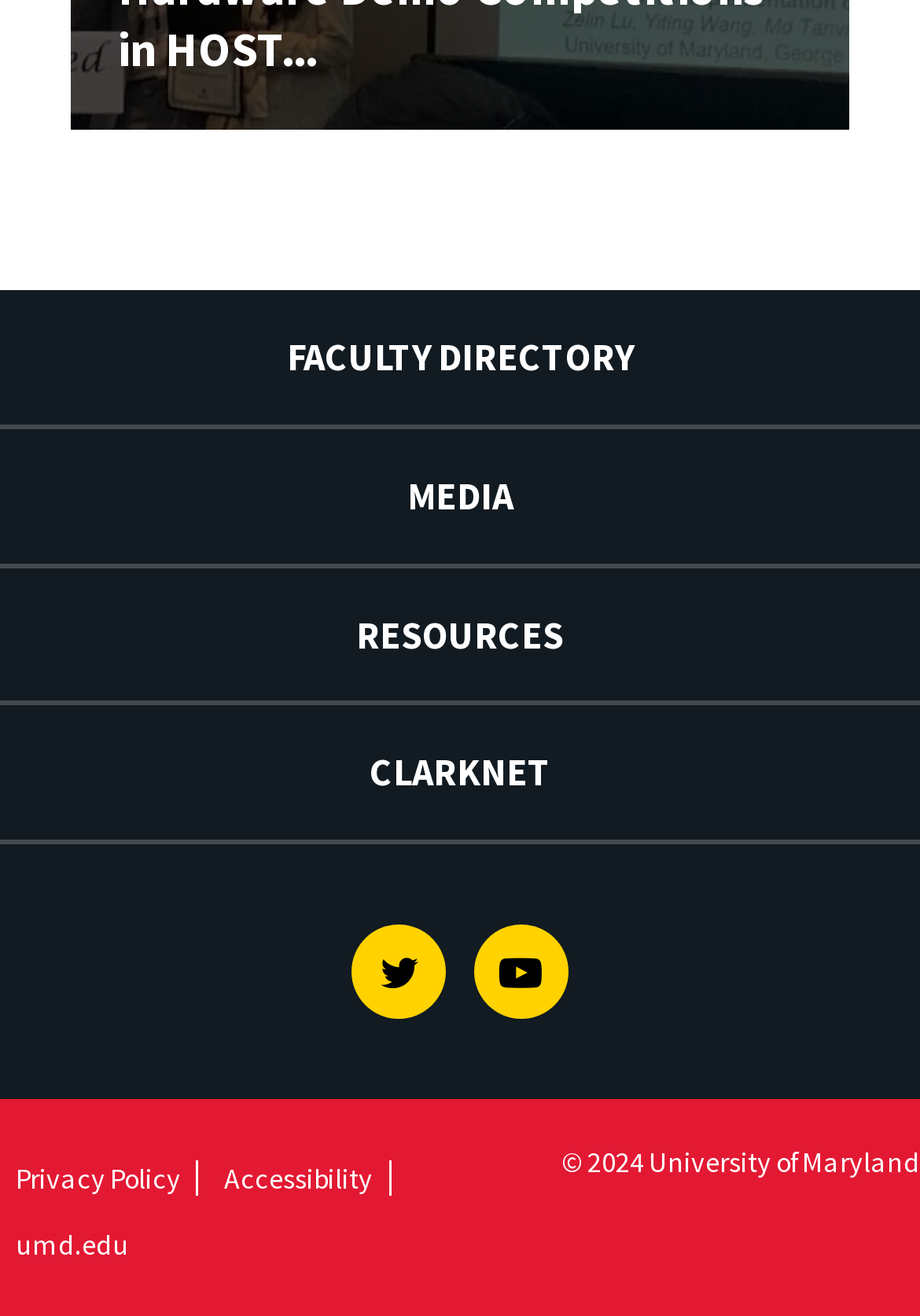Determine the bounding box coordinates for the HTML element described here: "Privacy Policy".

[0.0, 0.881, 0.216, 0.908]